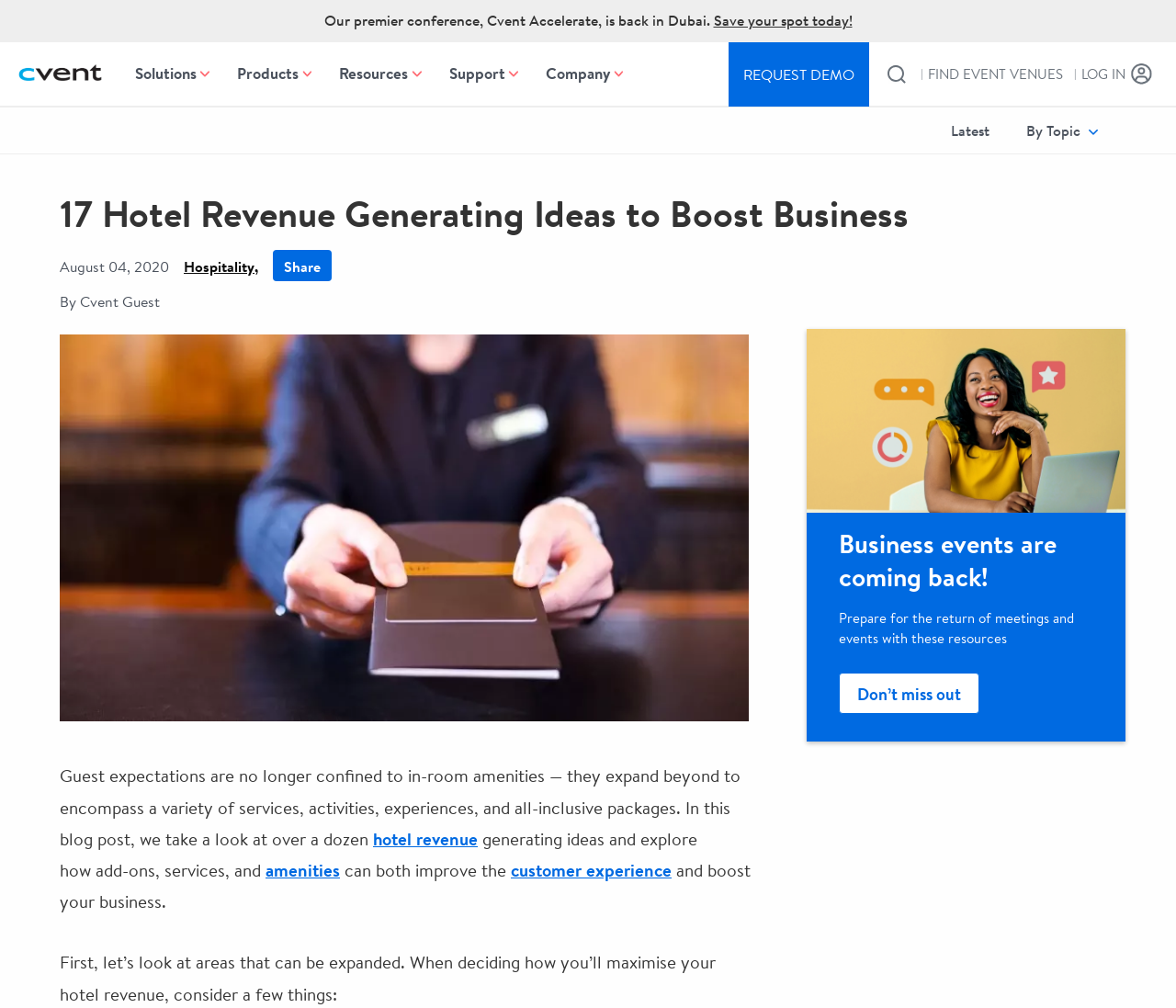Bounding box coordinates are specified in the format (top-left x, top-left y, bottom-right x, bottom-right y). All values are floating point numbers bounded between 0 and 1. Please provide the bounding box coordinate of the region this sentence describes: Don’t miss out

[0.713, 0.667, 0.833, 0.708]